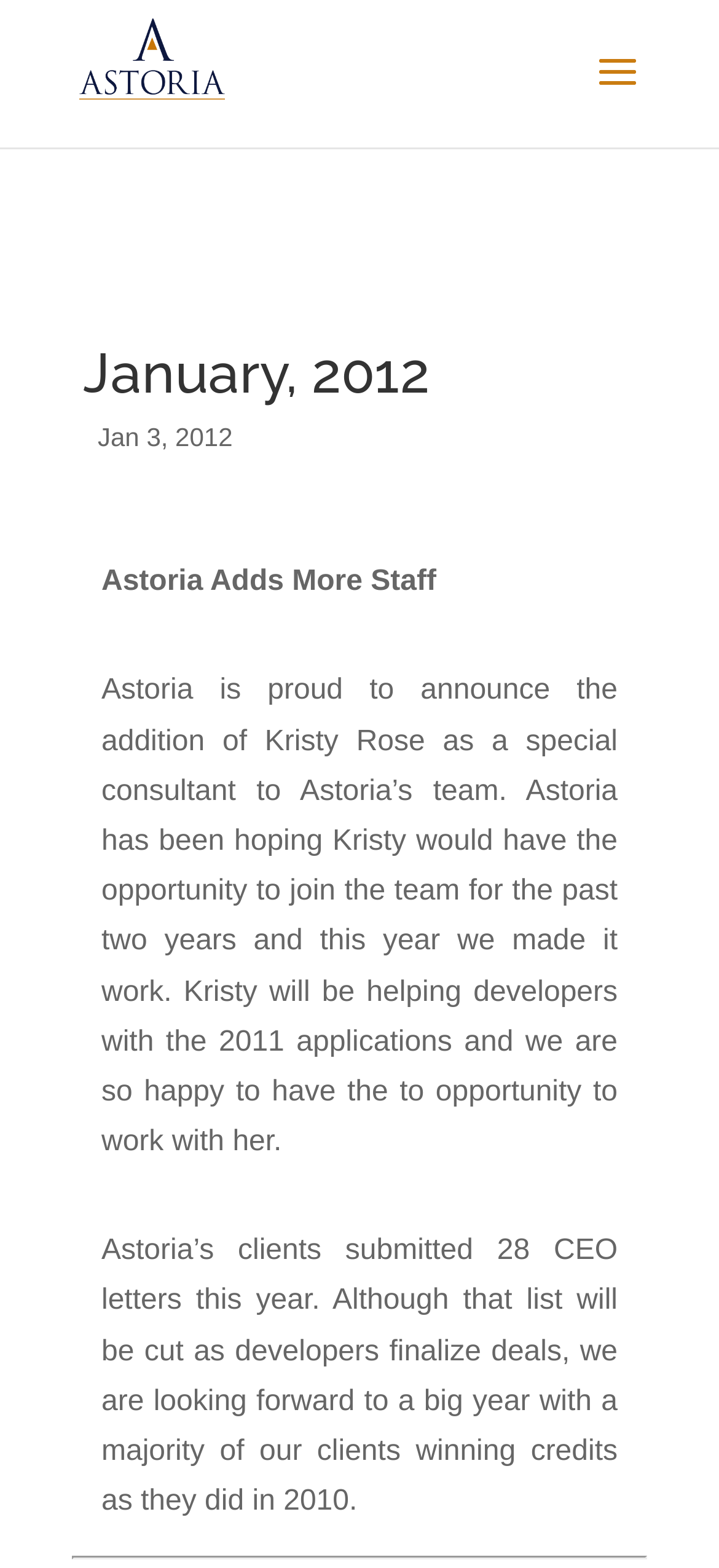Please answer the following query using a single word or phrase: 
How many CEO letters were submitted by Astoria's clients?

28